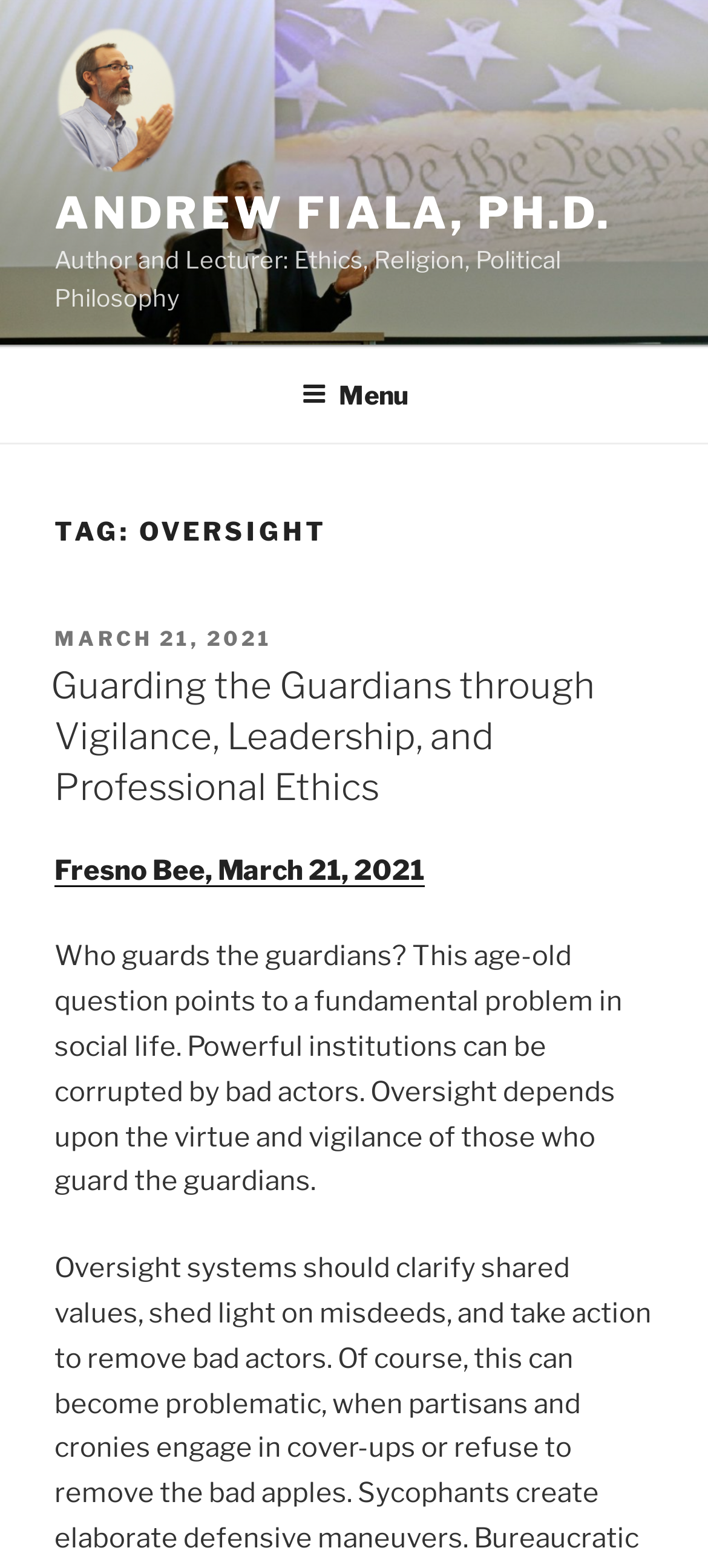Please respond to the question using a single word or phrase:
What is the name of the publication where the article was published?

Fresno Bee